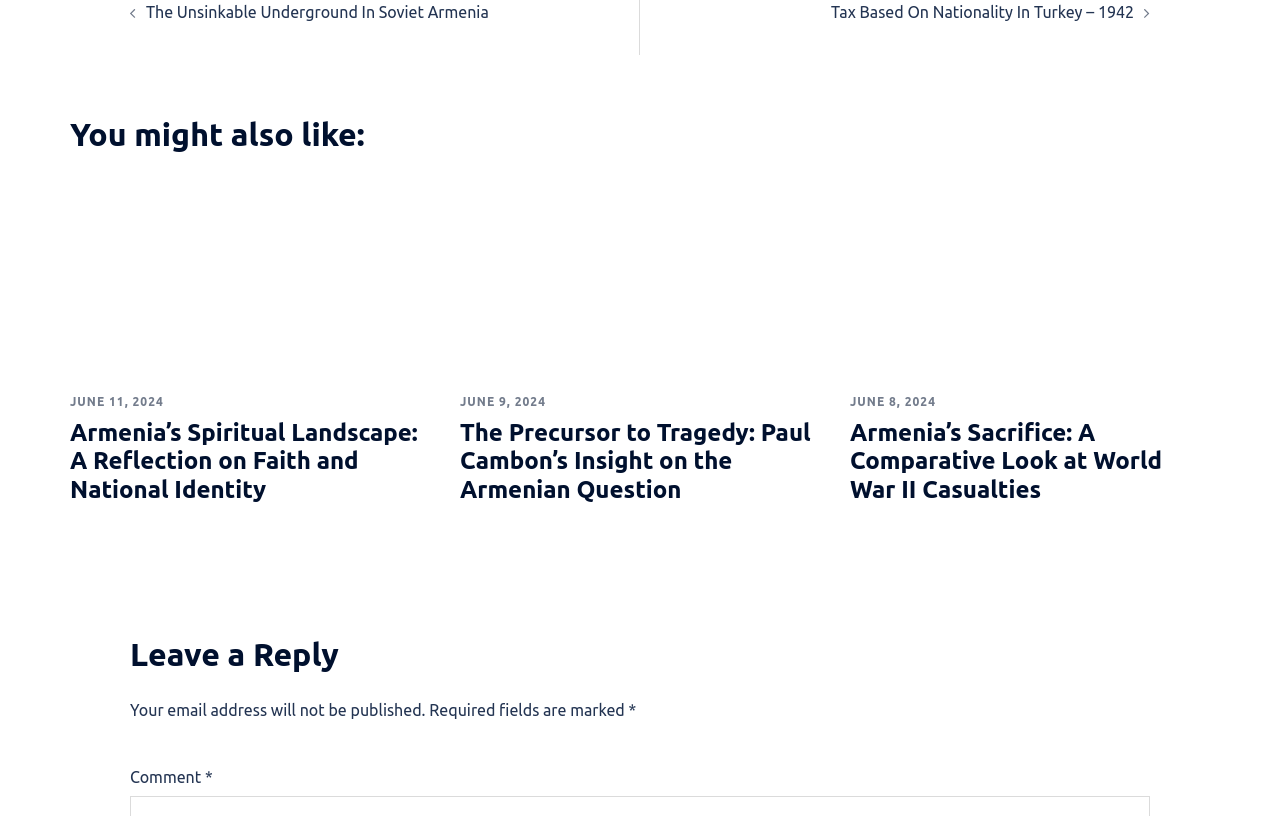Find the bounding box coordinates of the clickable area required to complete the following action: "Leave a reply".

[0.102, 0.701, 0.898, 0.748]